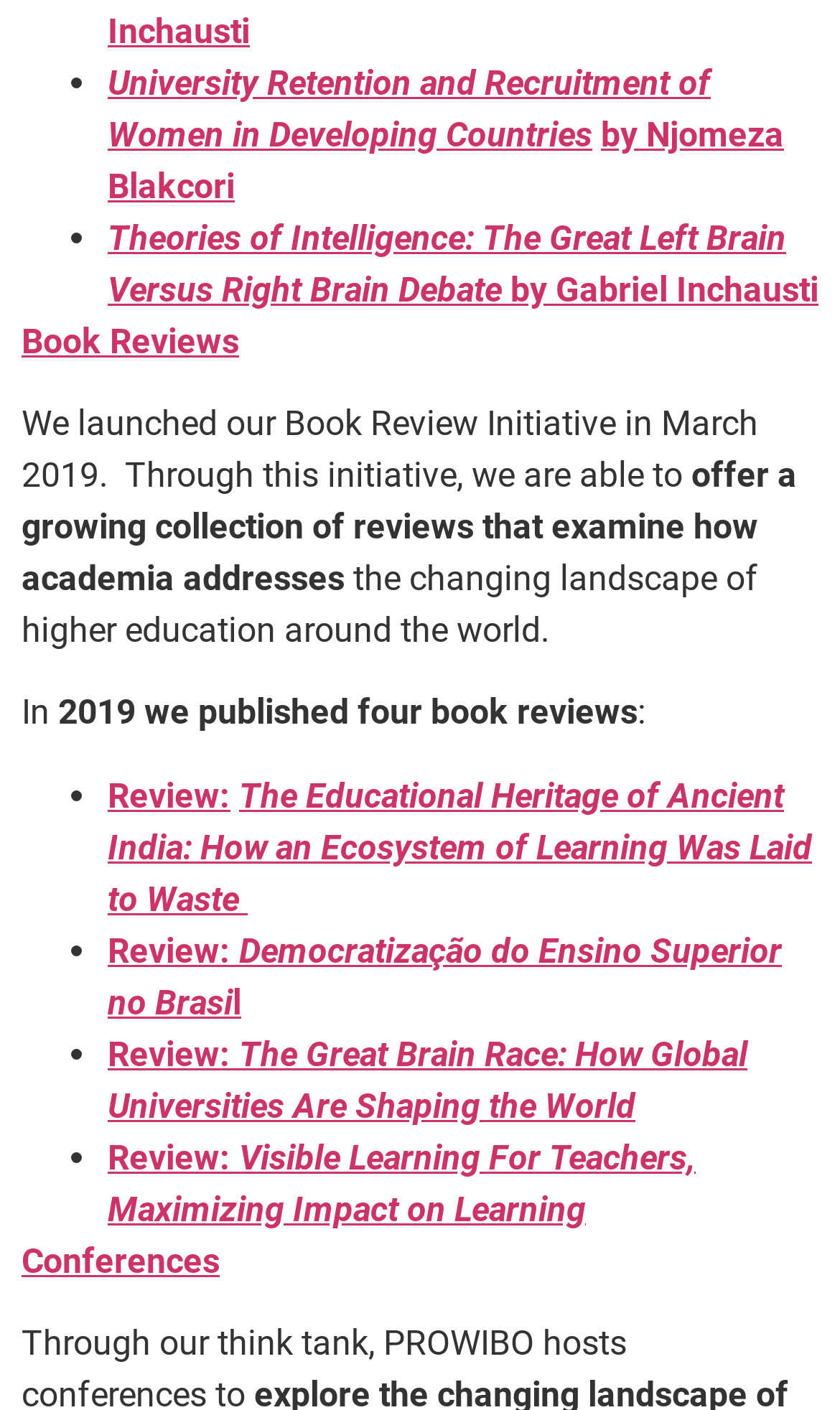Please determine the bounding box coordinates of the element's region to click in order to carry out the following instruction: "View the conferences page". The coordinates should be four float numbers between 0 and 1, i.e., [left, top, right, bottom].

[0.026, 0.879, 0.262, 0.908]